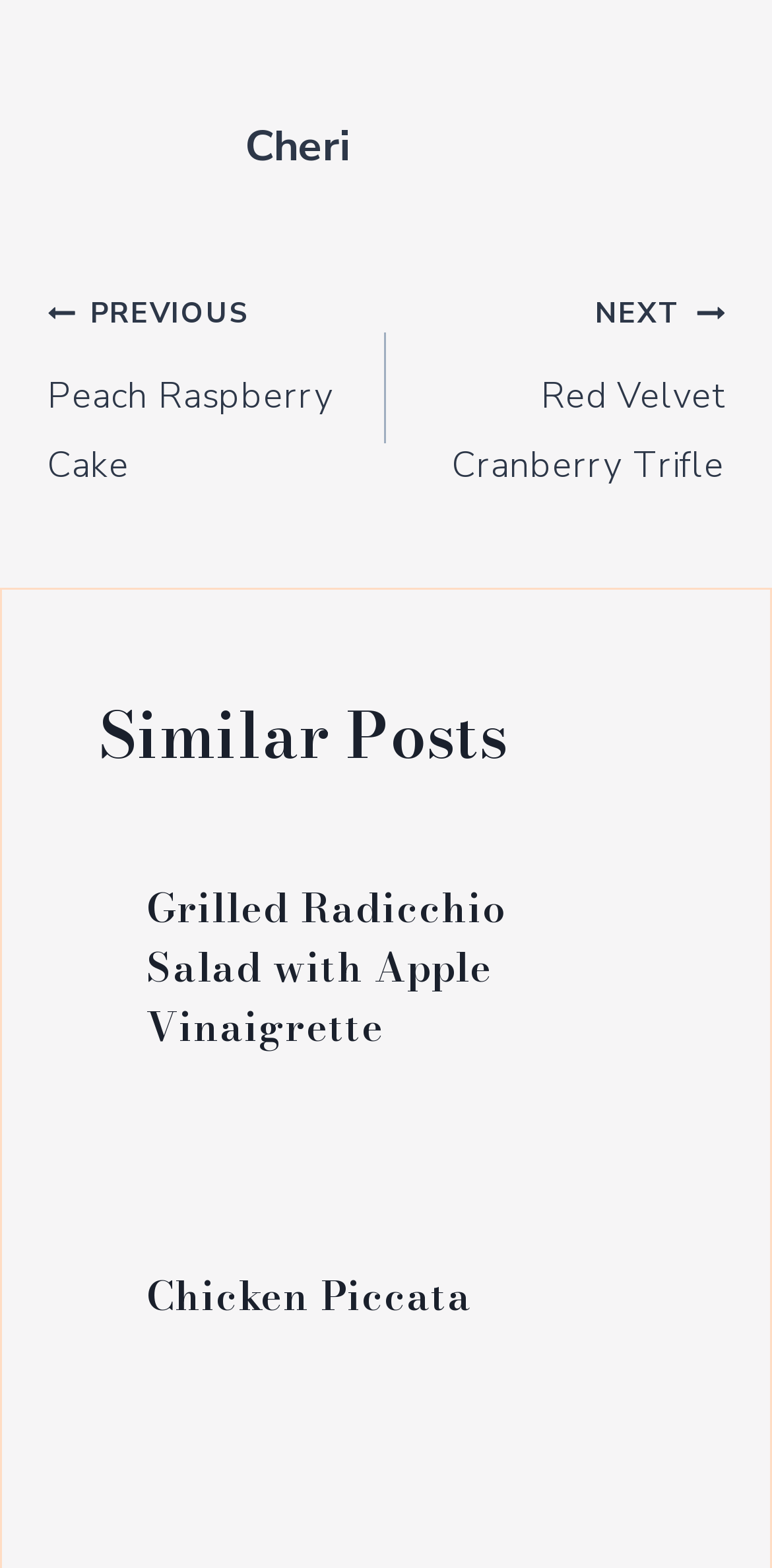Give the bounding box coordinates for this UI element: "Previous PreviousPeach Raspberry Cake". The coordinates should be four float numbers between 0 and 1, arranged as [left, top, right, bottom].

[0.062, 0.177, 0.5, 0.318]